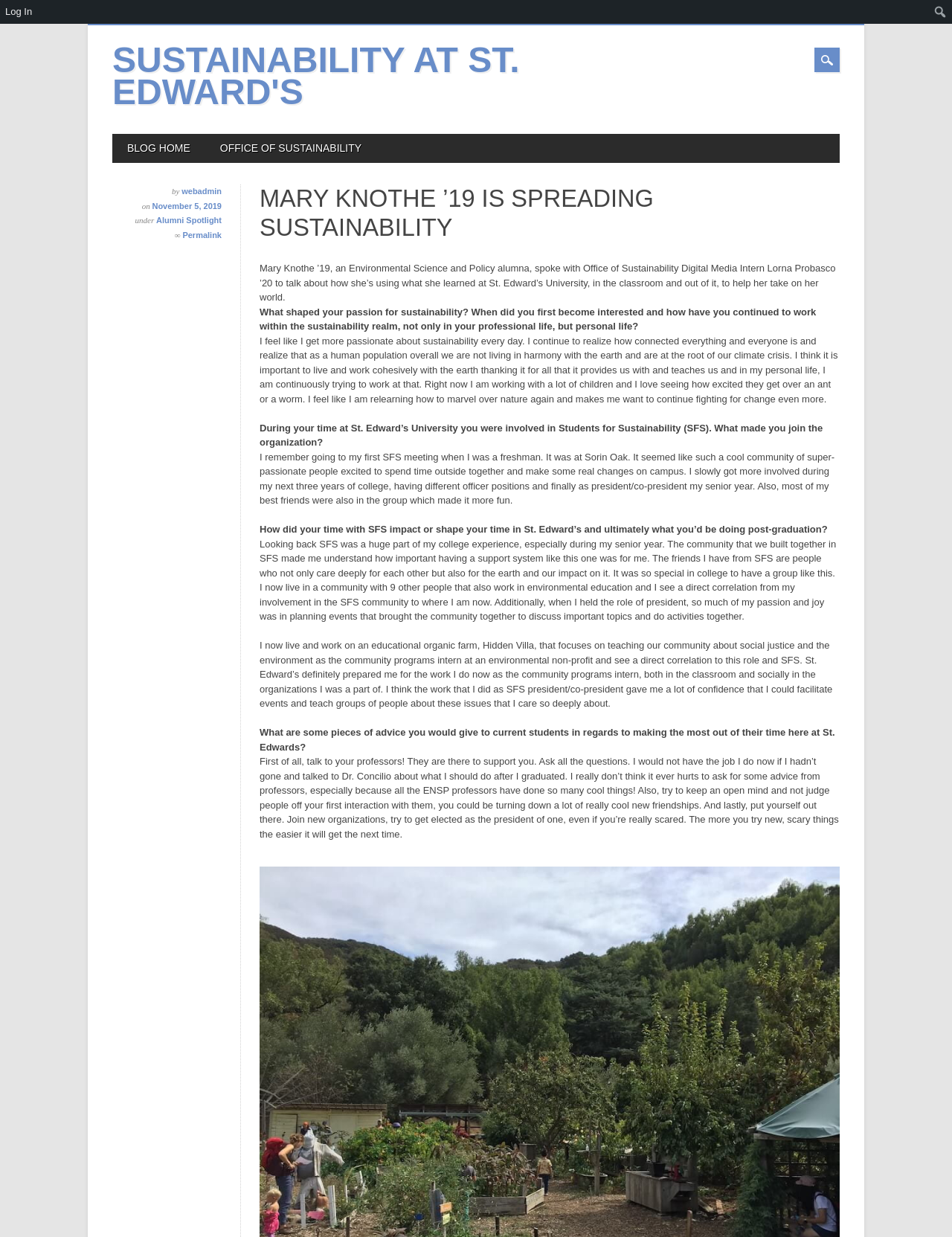Can you determine the bounding box coordinates of the area that needs to be clicked to fulfill the following instruction: "Click on the 'OFFICE OF SUSTAINABILITY' link"?

[0.215, 0.108, 0.395, 0.132]